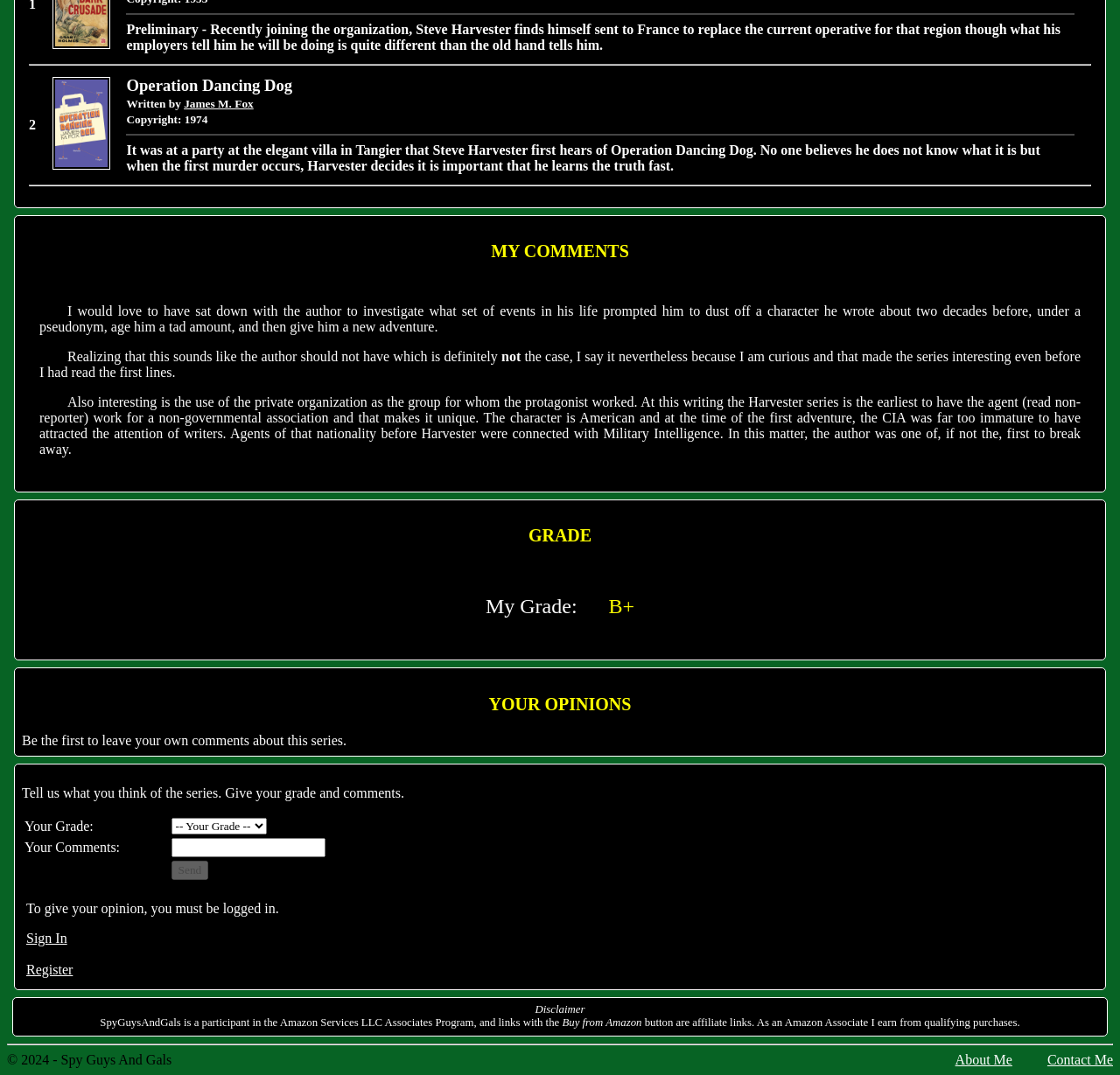Given the element description Sign In, specify the bounding box coordinates of the corresponding UI element in the format (top-left x, top-left y, bottom-right x, bottom-right y). All values must be between 0 and 1.

[0.023, 0.866, 0.06, 0.88]